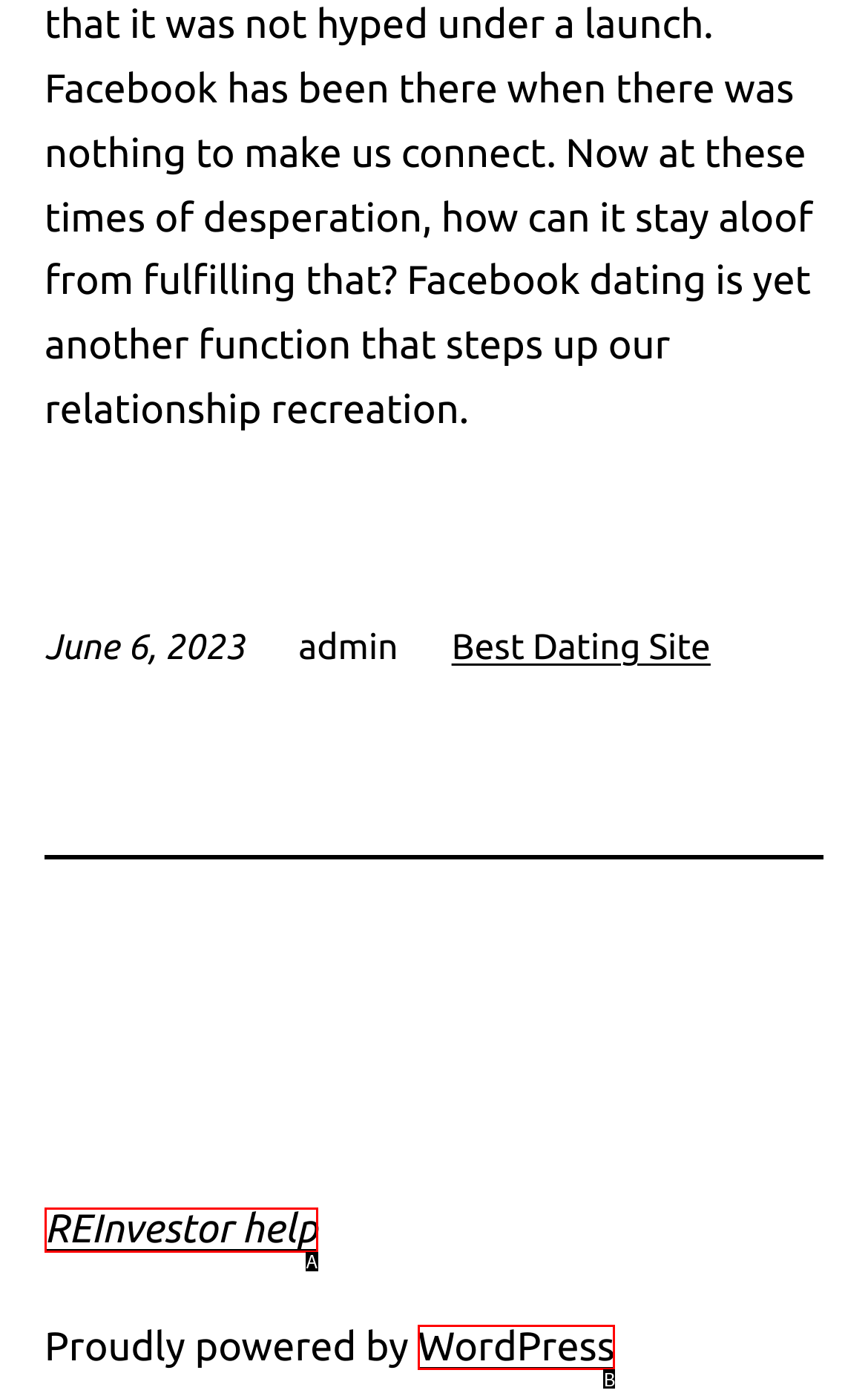Identify the HTML element that matches the description: WordPress. Provide the letter of the correct option from the choices.

B